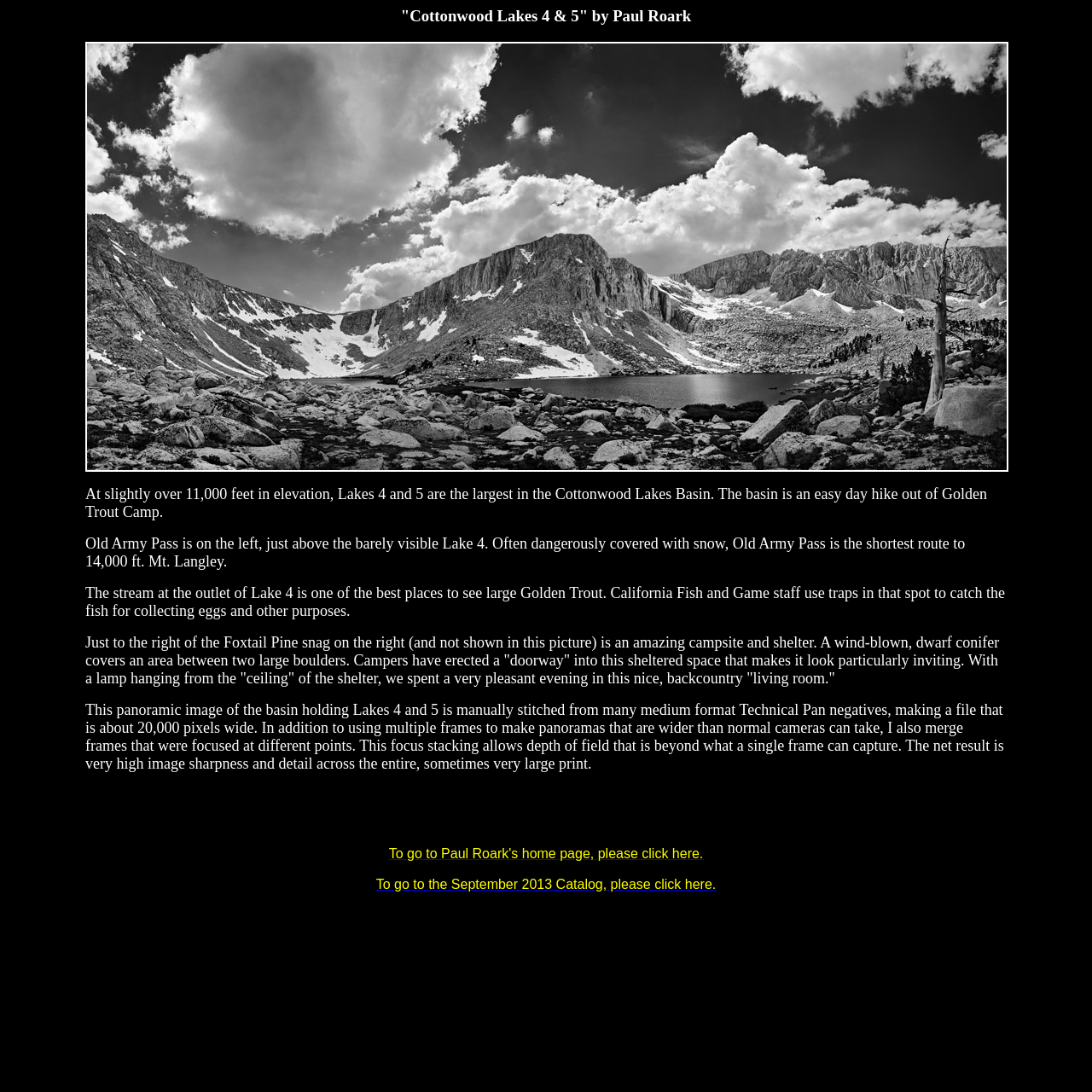What is the width of the panoramic image?
From the image, respond using a single word or phrase.

20,000 pixels